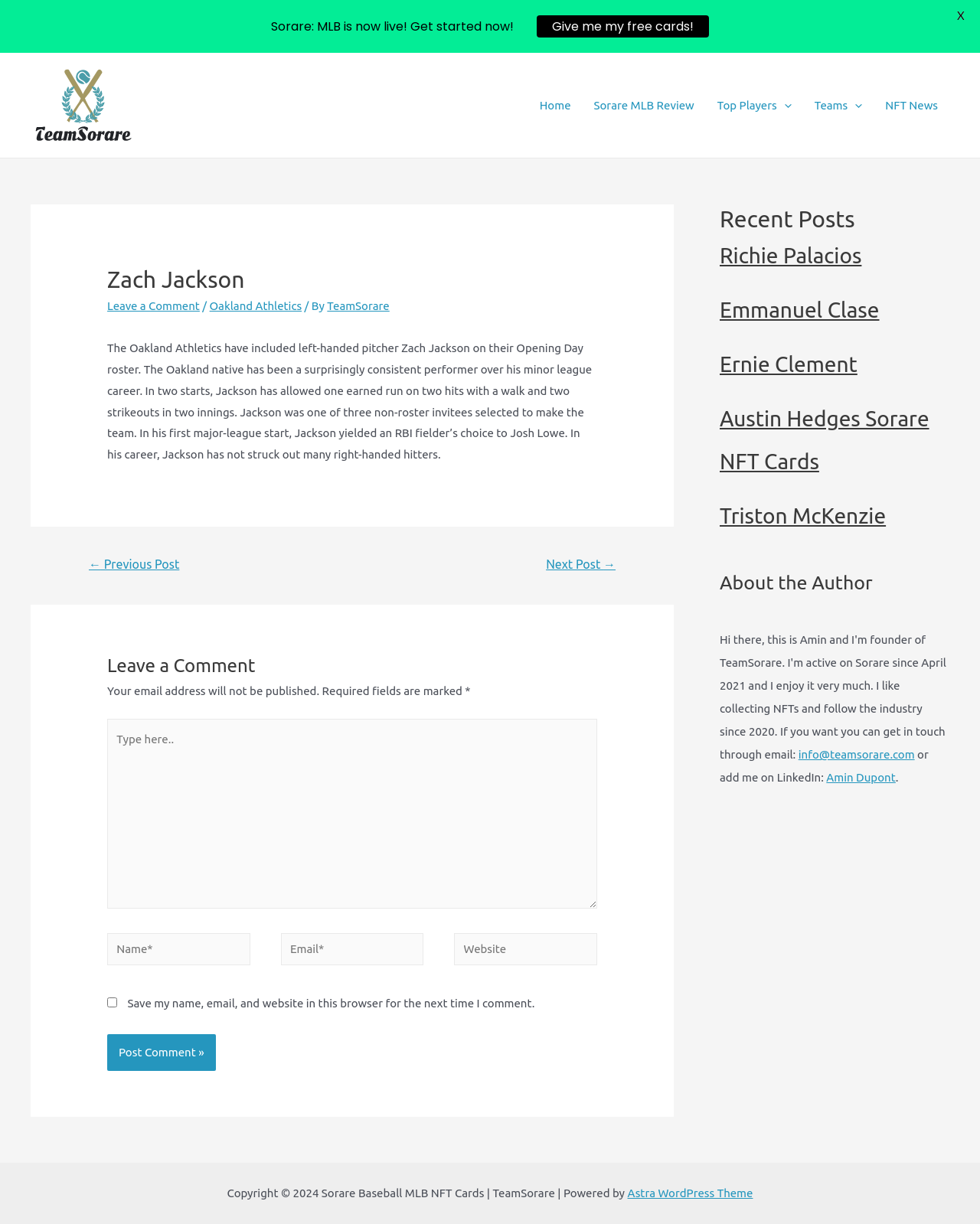What is the name of the website's author?
Using the image as a reference, answer with just one word or a short phrase.

Amin Dupont